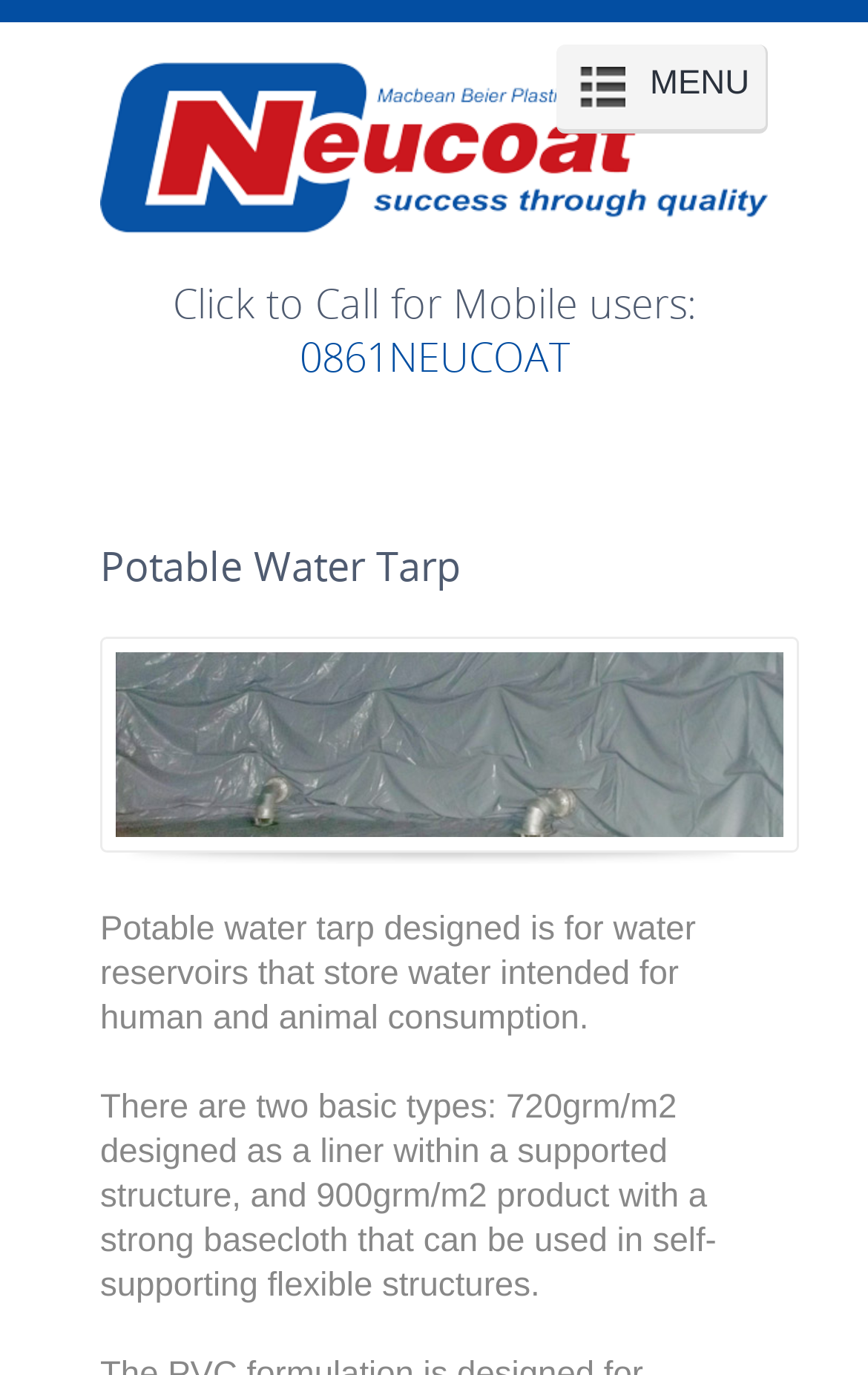Based on the provided description, "0861NEUCOAT", find the bounding box of the corresponding UI element in the screenshot.

[0.345, 0.24, 0.655, 0.279]